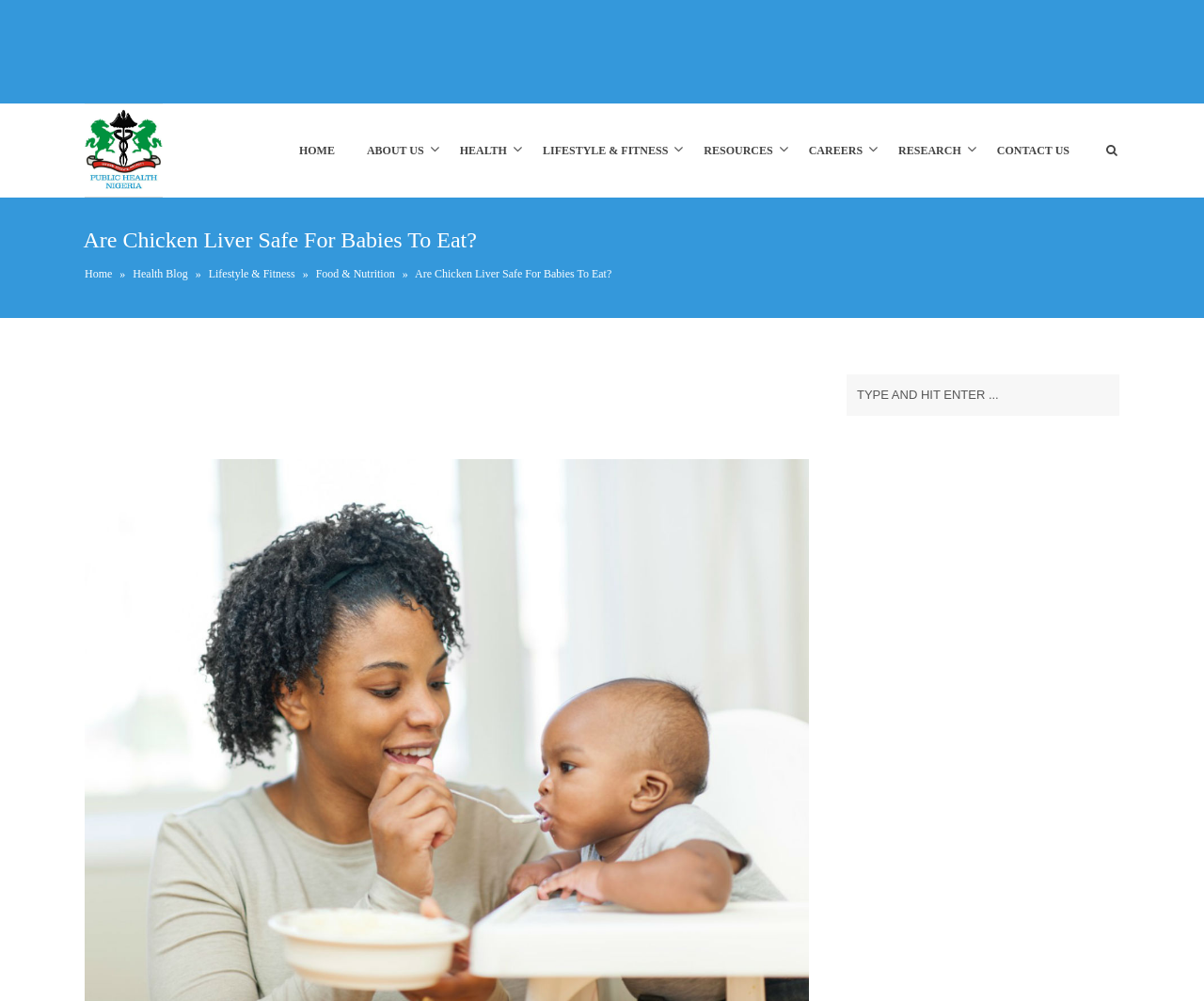Highlight the bounding box coordinates of the region I should click on to meet the following instruction: "click the search icon".

[0.917, 0.103, 0.93, 0.197]